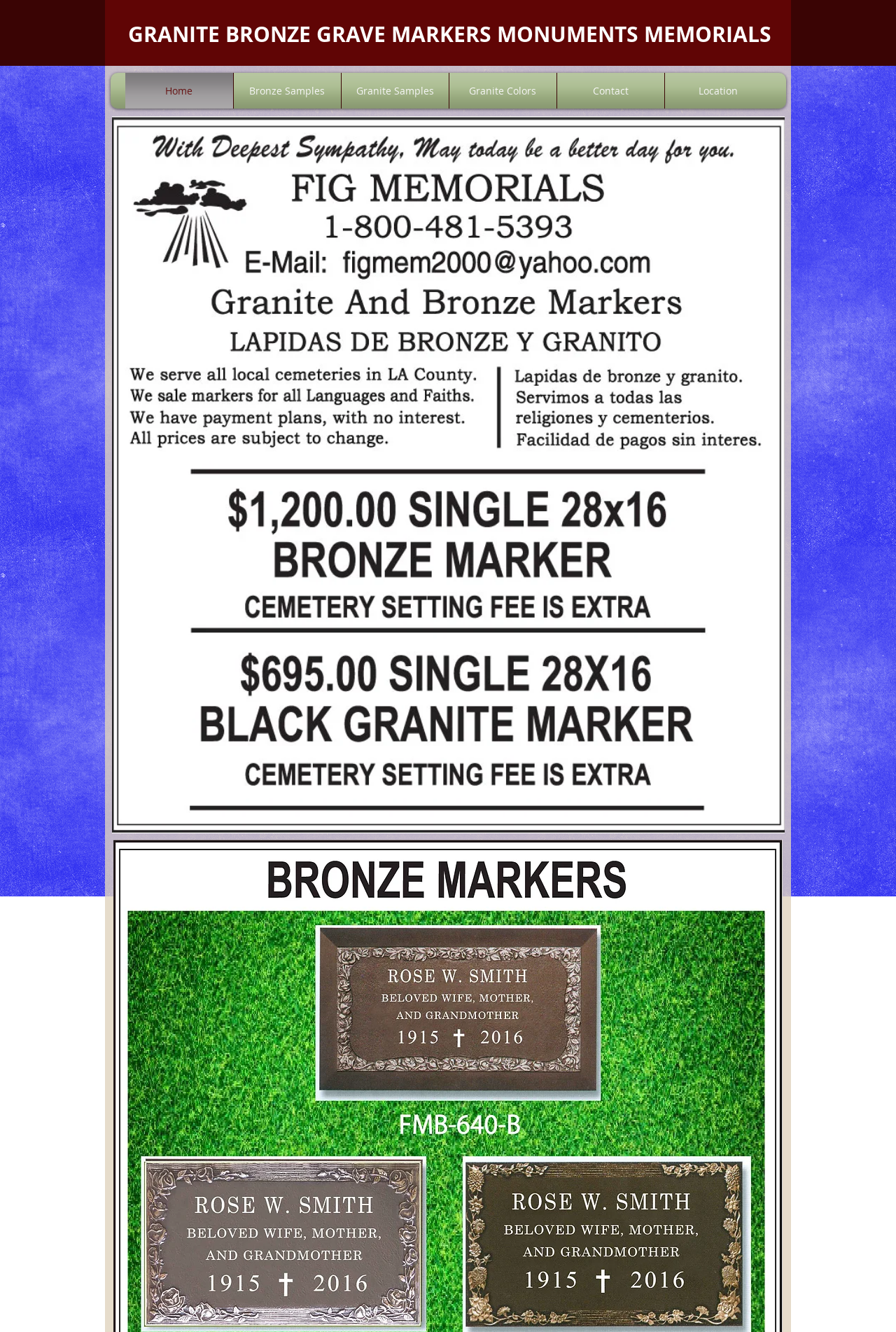Provide a single word or phrase answer to the question: 
What type of markers are offered?

Granite and Bronze